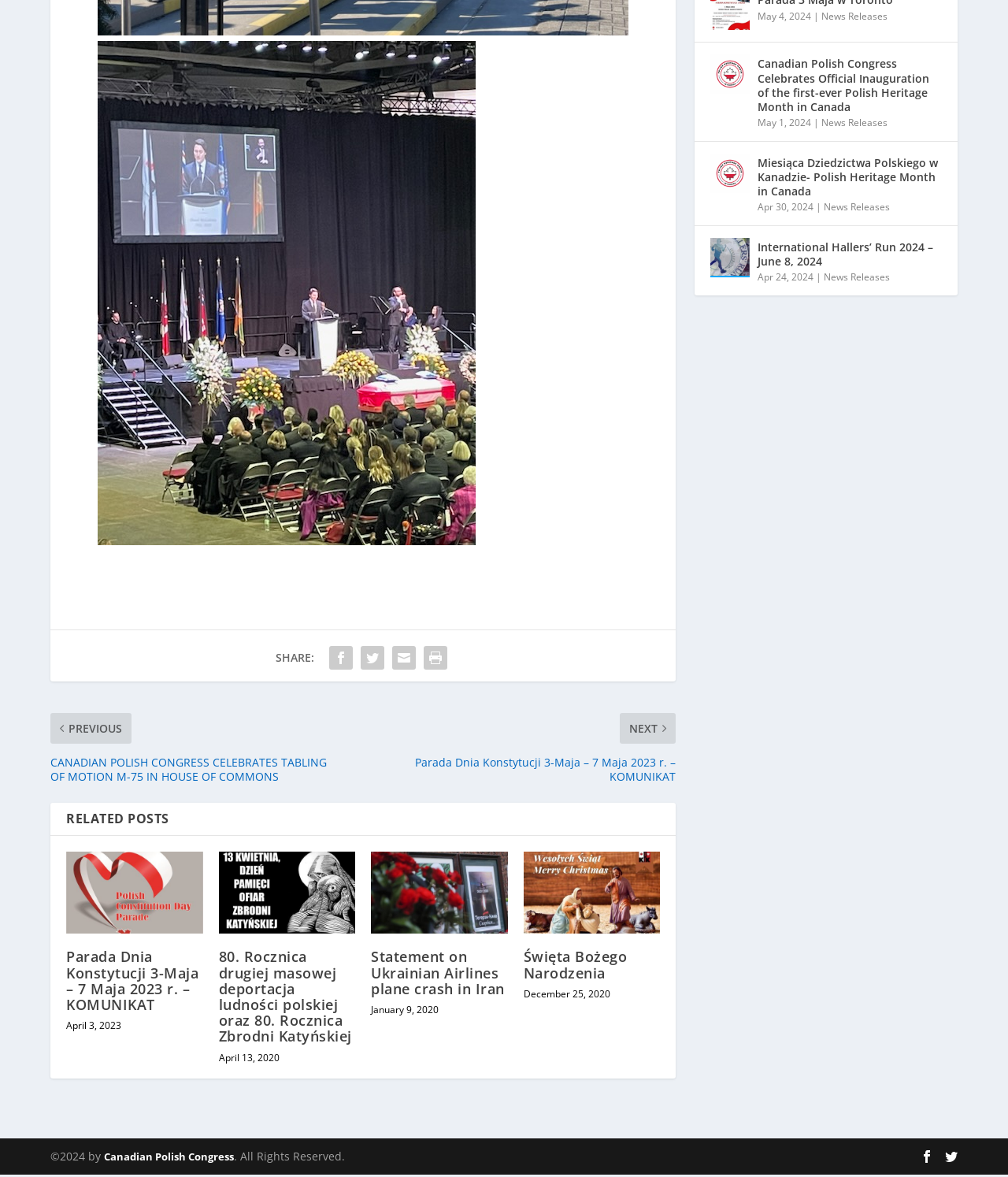What is the organization responsible for this webpage?
Please provide a detailed and thorough answer to the question.

The webpage contains a footer section with a copyright notice that mentions 'Canadian Polish Congress' as the owner of the webpage. Therefore, the organization responsible for this webpage is the Canadian Polish Congress.